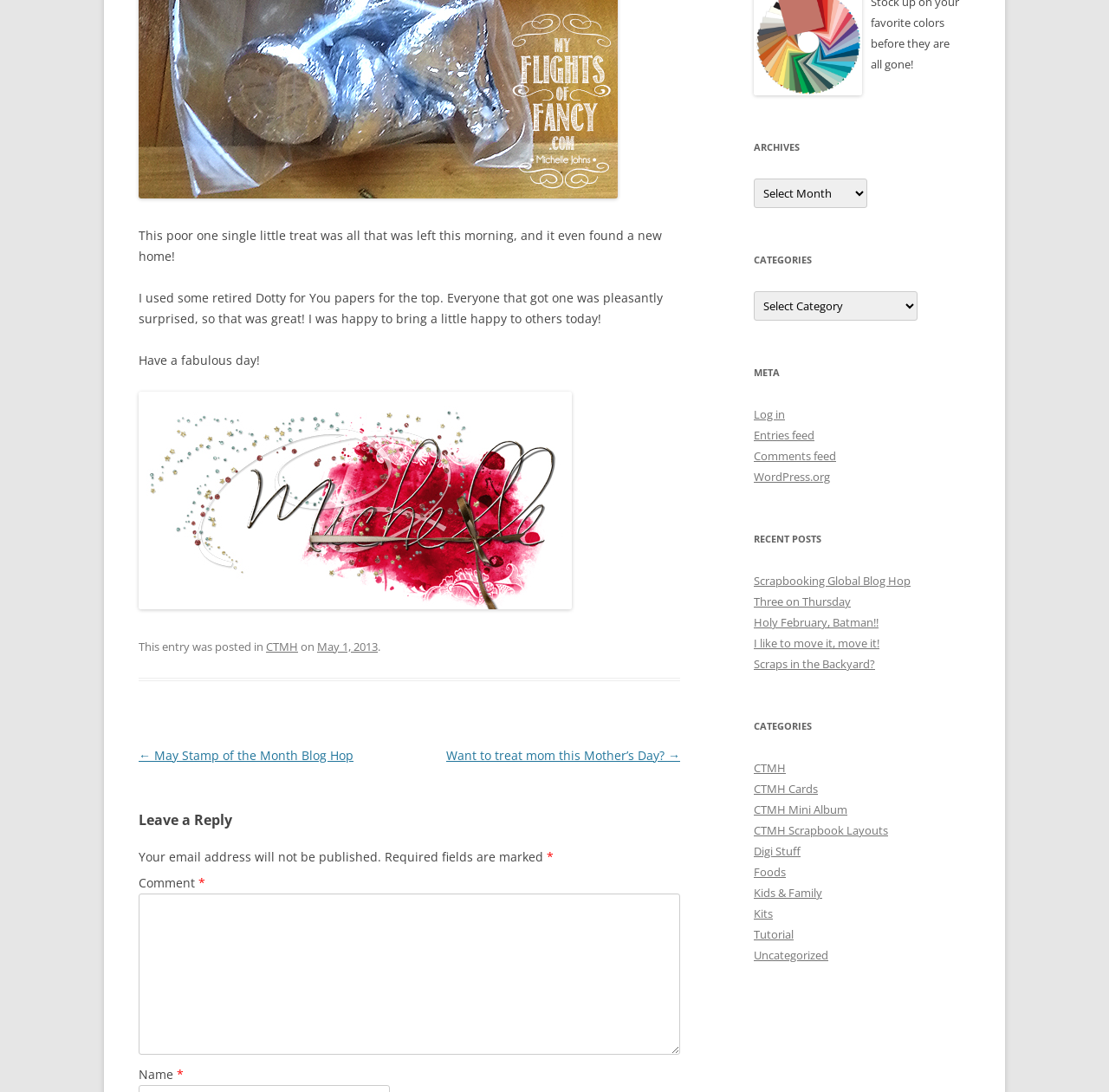Please find the bounding box coordinates of the clickable region needed to complete the following instruction: "Leave a reply". The bounding box coordinates must consist of four float numbers between 0 and 1, i.e., [left, top, right, bottom].

[0.125, 0.741, 0.613, 0.76]